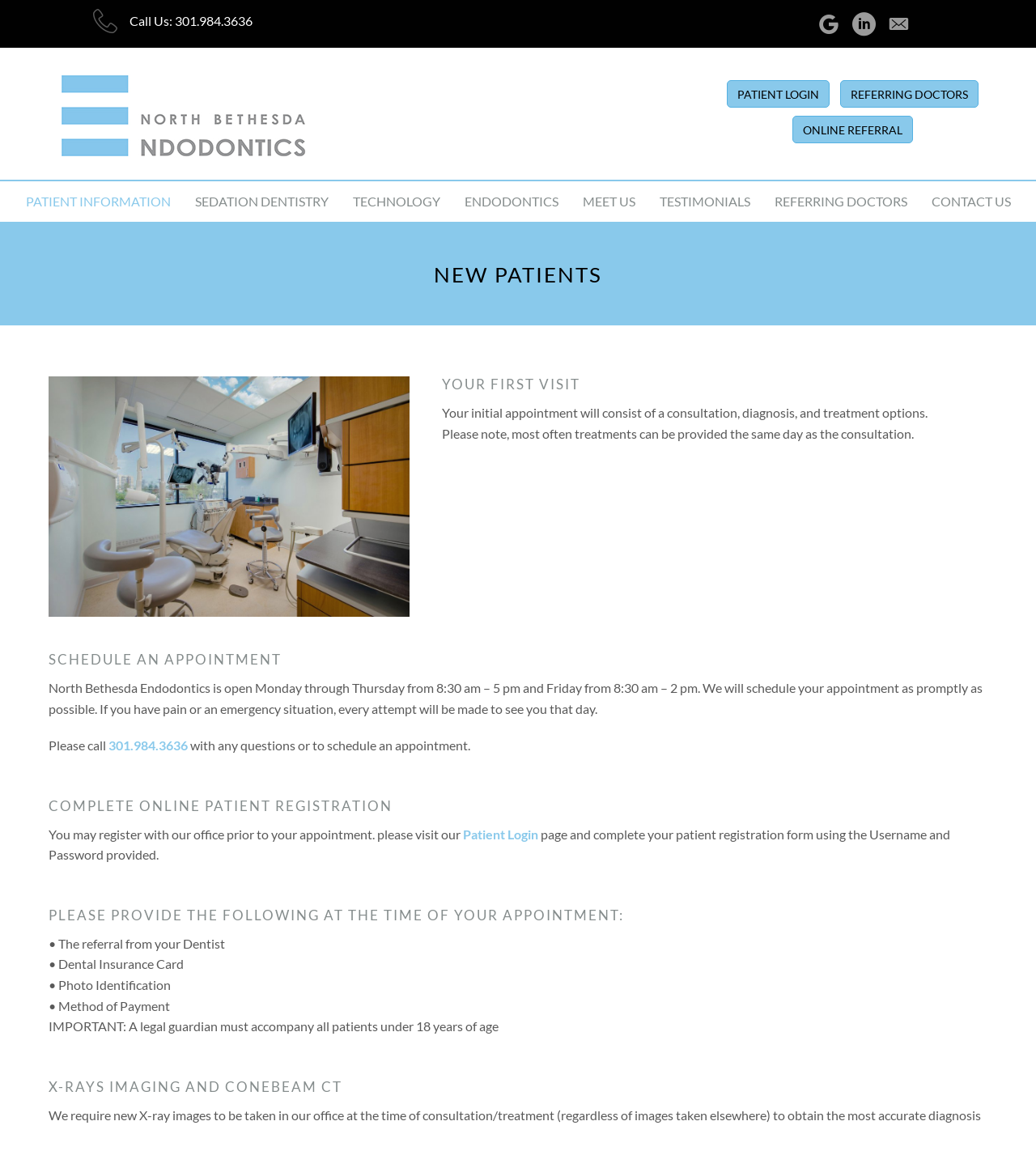What is required to be brought to the appointment?
Give a one-word or short-phrase answer derived from the screenshot.

Referral from dentist, insurance card, ID, and payment method